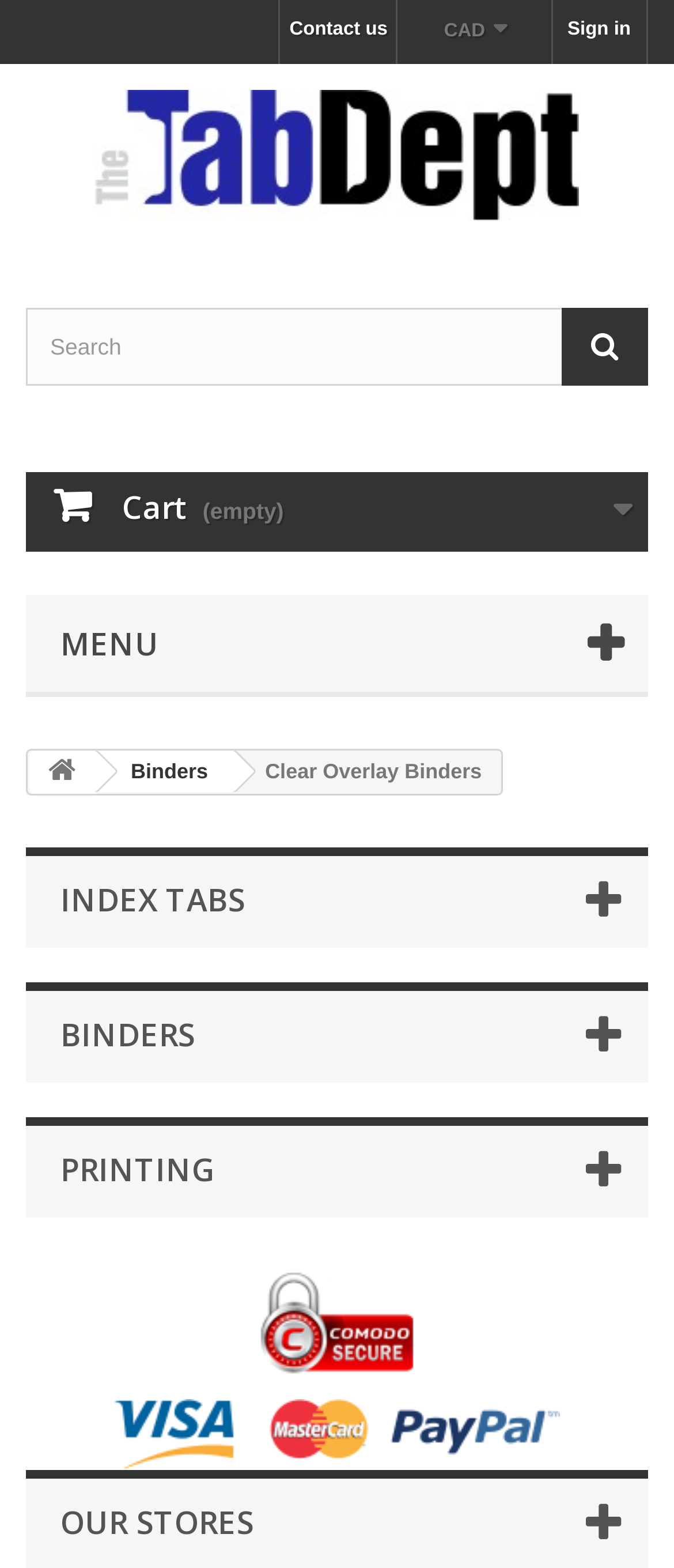Find the bounding box coordinates of the element to click in order to complete this instruction: "Search". The bounding box coordinates must be four float numbers between 0 and 1, denoted as [left, top, right, bottom].

[0.038, 0.196, 0.962, 0.246]